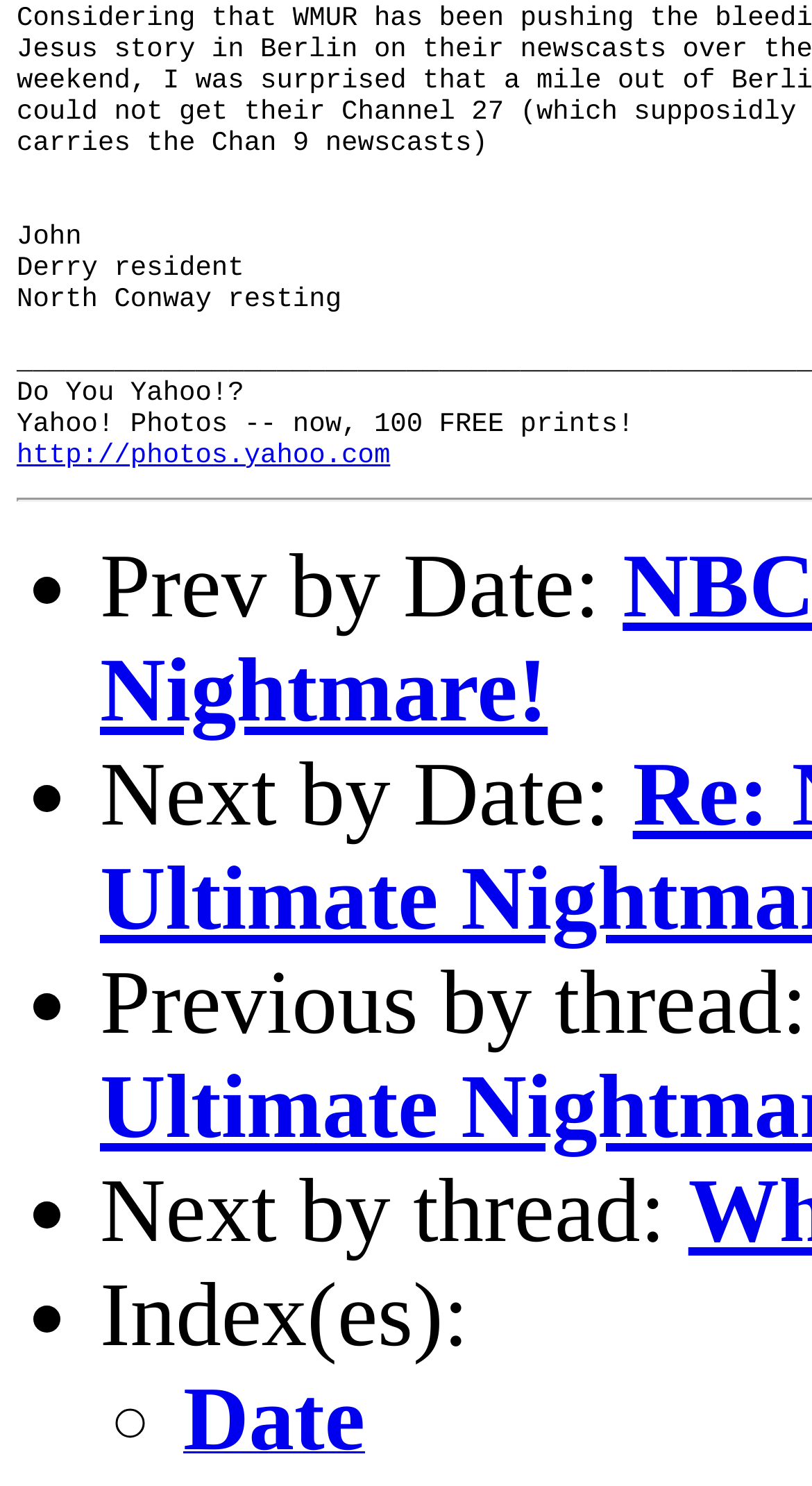Kindly respond to the following question with a single word or a brief phrase: 
What is the purpose of the link 'http://photos.yahoo.com'?

Redirect to Yahoo Photos